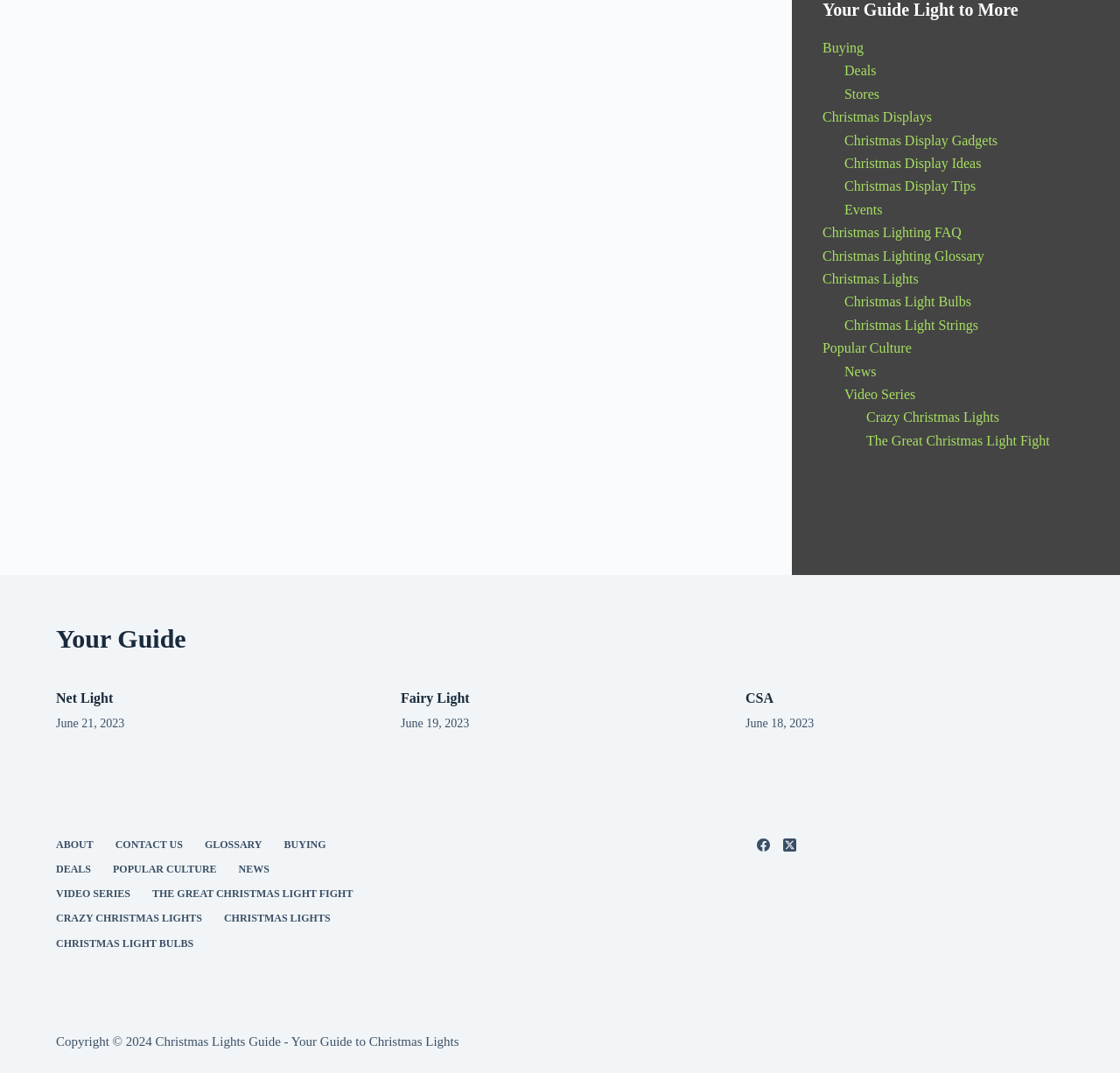From the webpage screenshot, identify the region described by Buying. Provide the bounding box coordinates as (top-left x, top-left y, bottom-right x, bottom-right y), with each value being a floating point number between 0 and 1.

[0.734, 0.038, 0.771, 0.051]